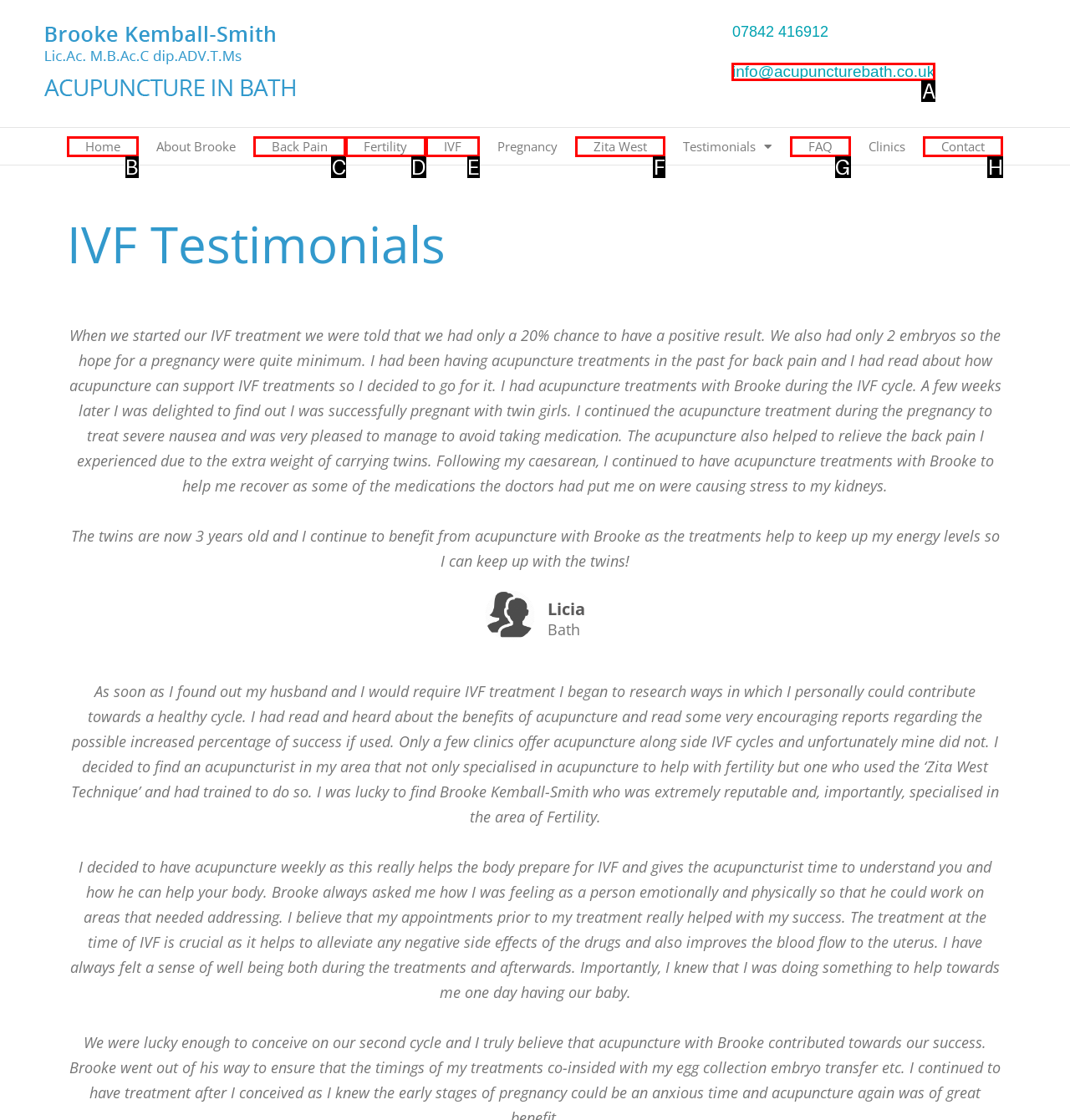Identify the correct letter of the UI element to click for this task: Send an email to info@acupuncturebath.co.uk
Respond with the letter from the listed options.

A